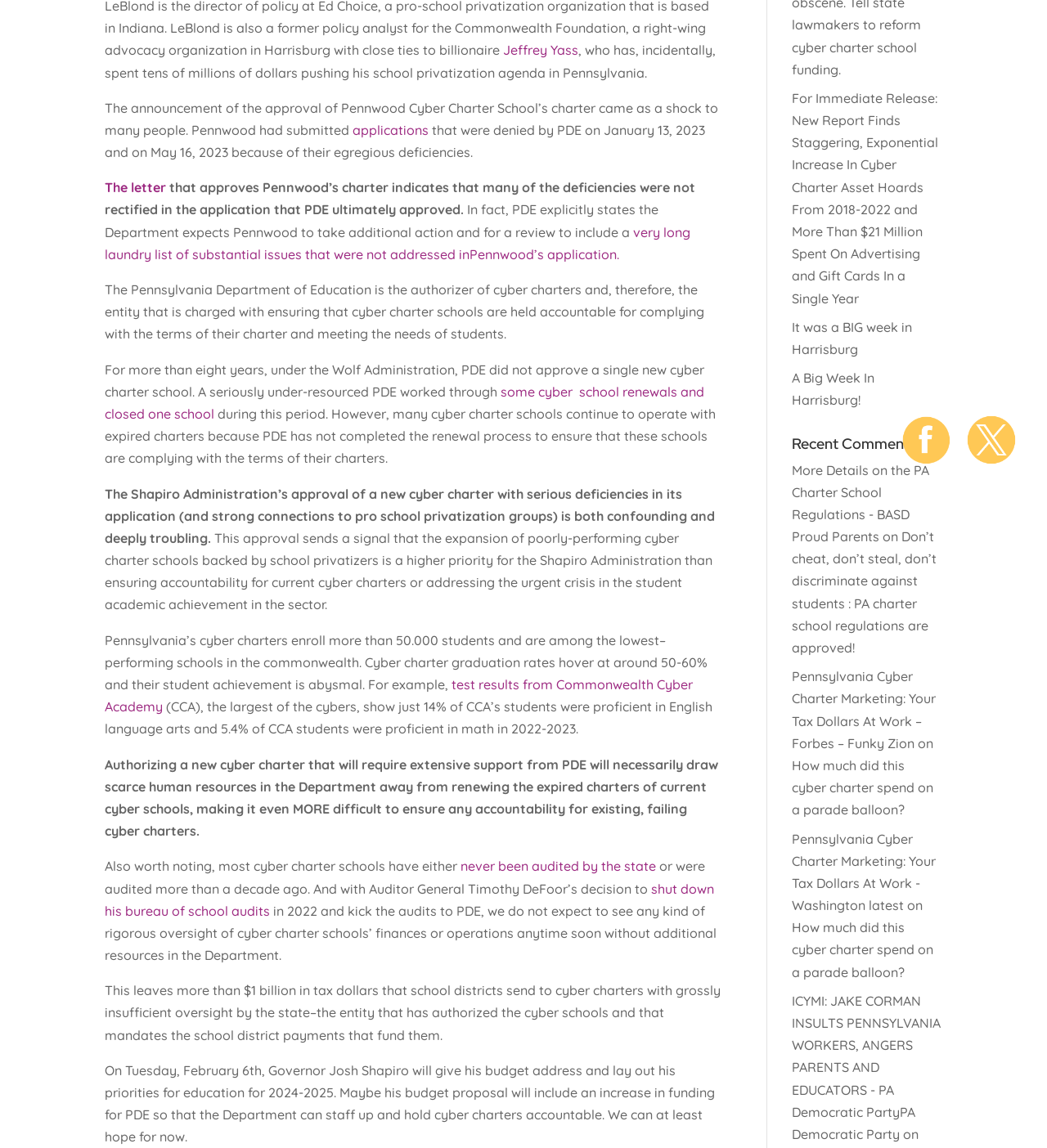Using the element description: "The letter", determine the bounding box coordinates for the specified UI element. The coordinates should be four float numbers between 0 and 1, [left, top, right, bottom].

[0.1, 0.156, 0.162, 0.17]